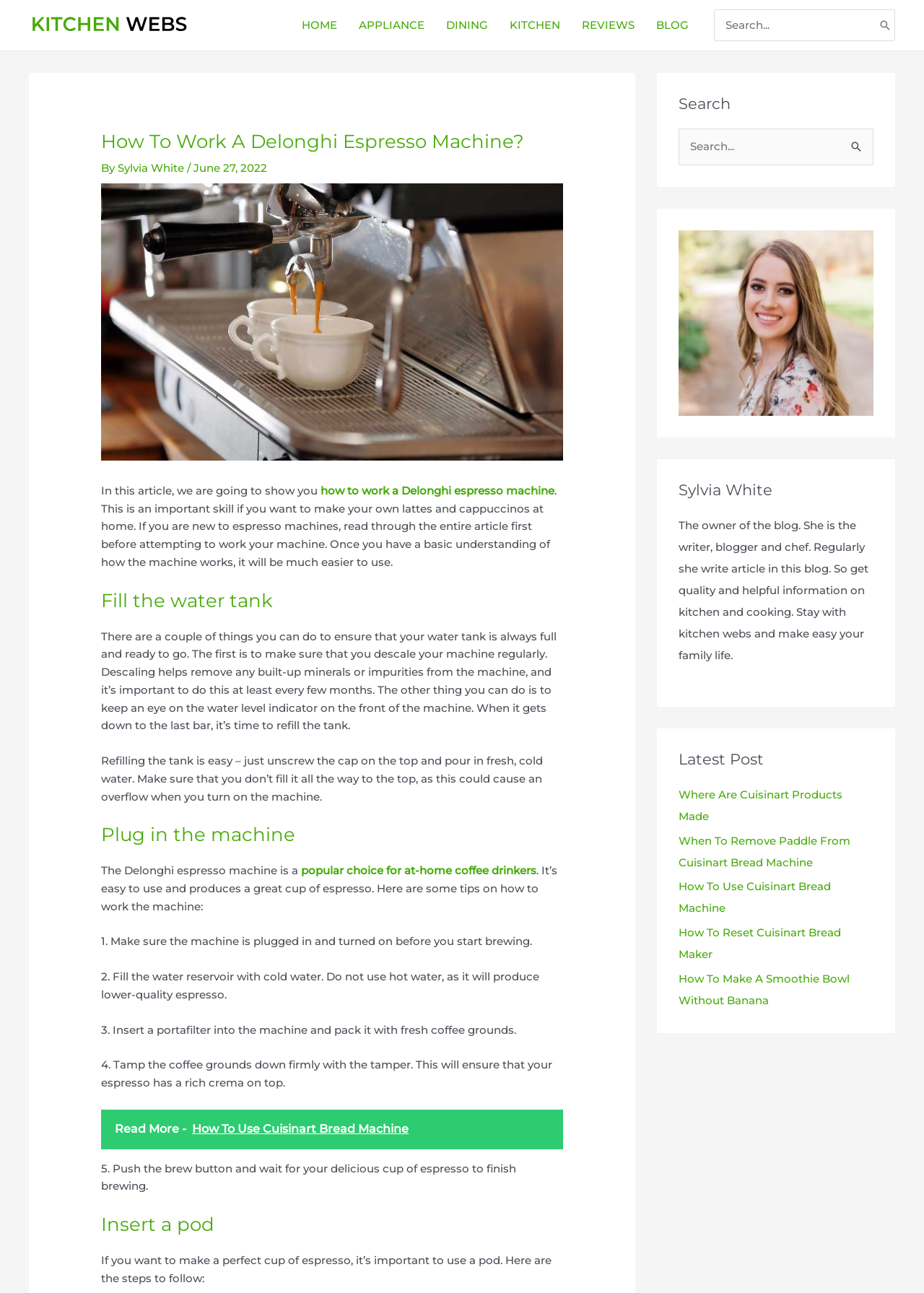Please provide a short answer using a single word or phrase for the question:
How many steps are involved in making a perfect cup of espresso?

5